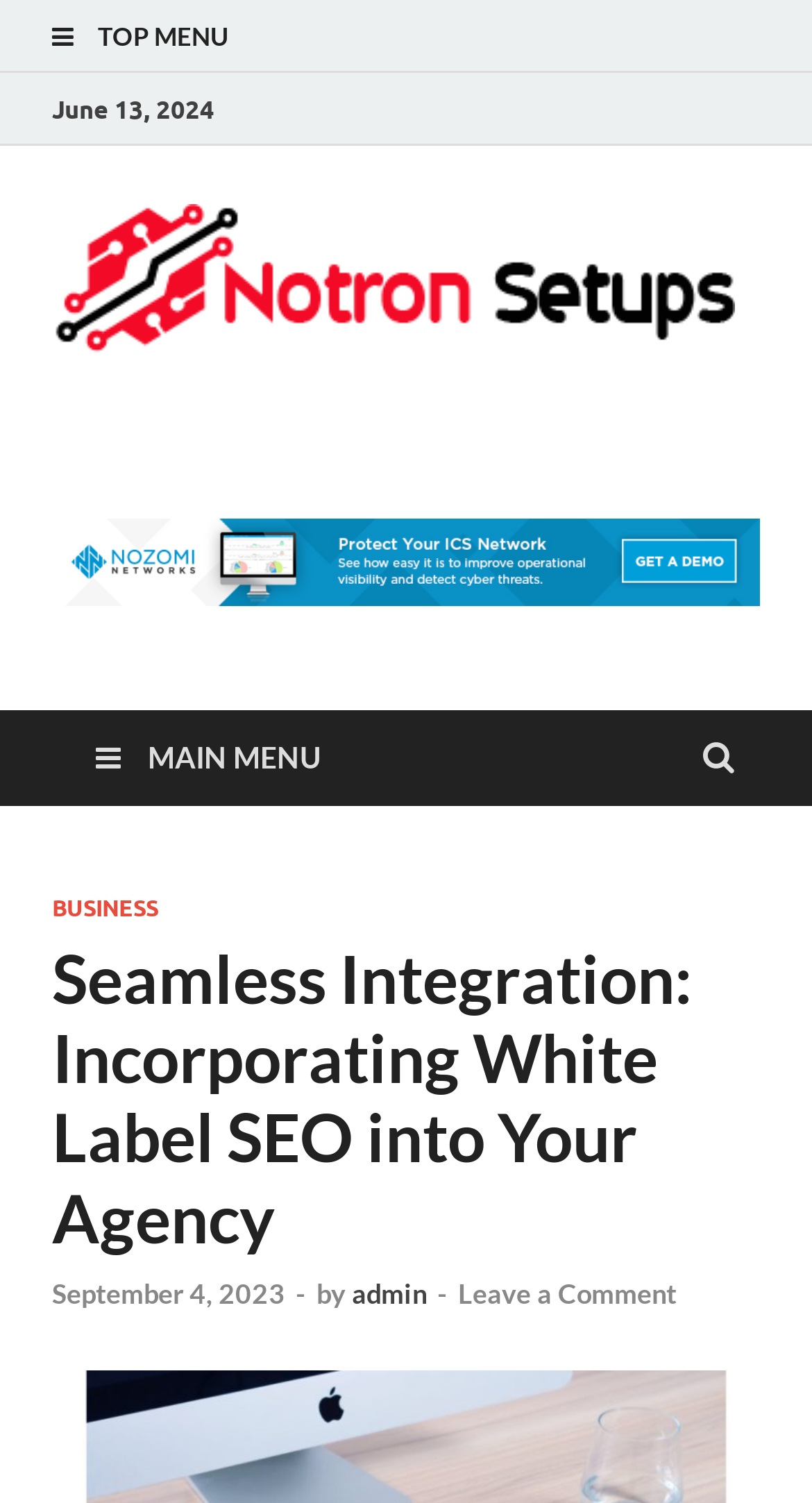Who is the author of the blog post?
Please answer the question as detailed as possible based on the image.

I found the author of the blog post by looking at the link element with the text 'admin' which is located near the bottom of the webpage, below the blog post title.